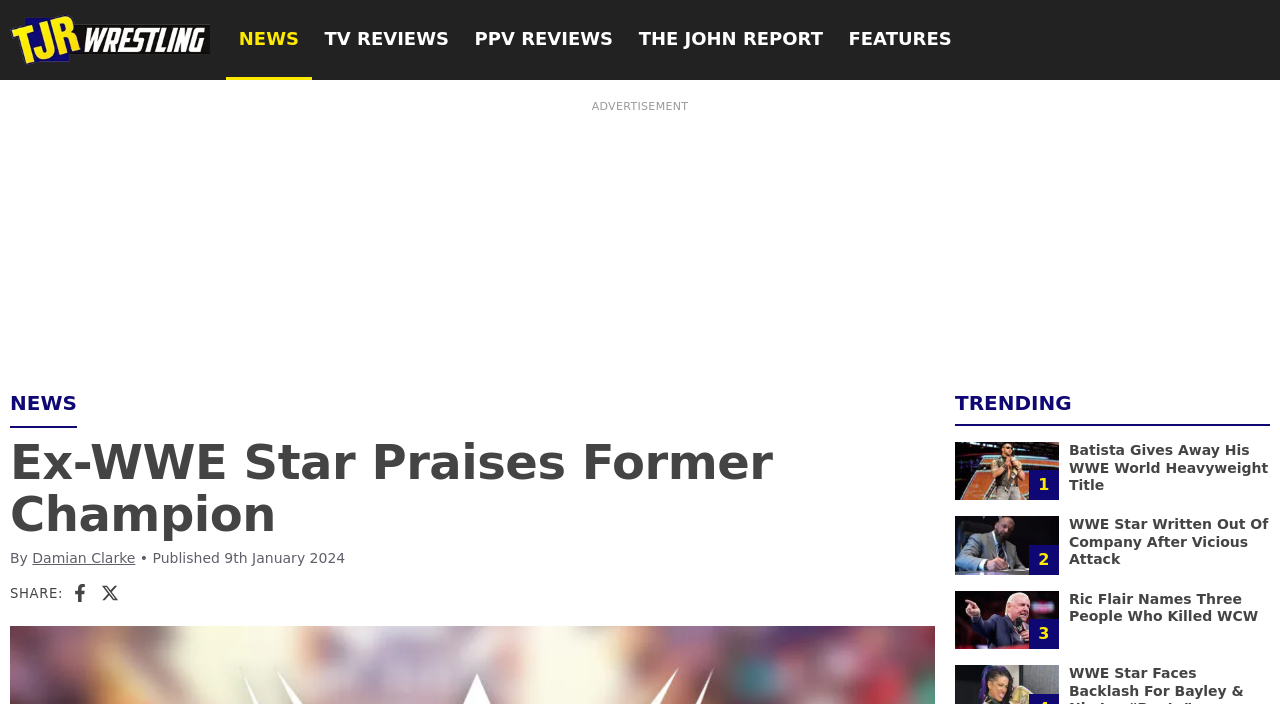Locate the bounding box coordinates of the clickable area to execute the instruction: "Go to NEWS page". Provide the coordinates as four float numbers between 0 and 1, represented as [left, top, right, bottom].

[0.177, 0.0, 0.244, 0.114]